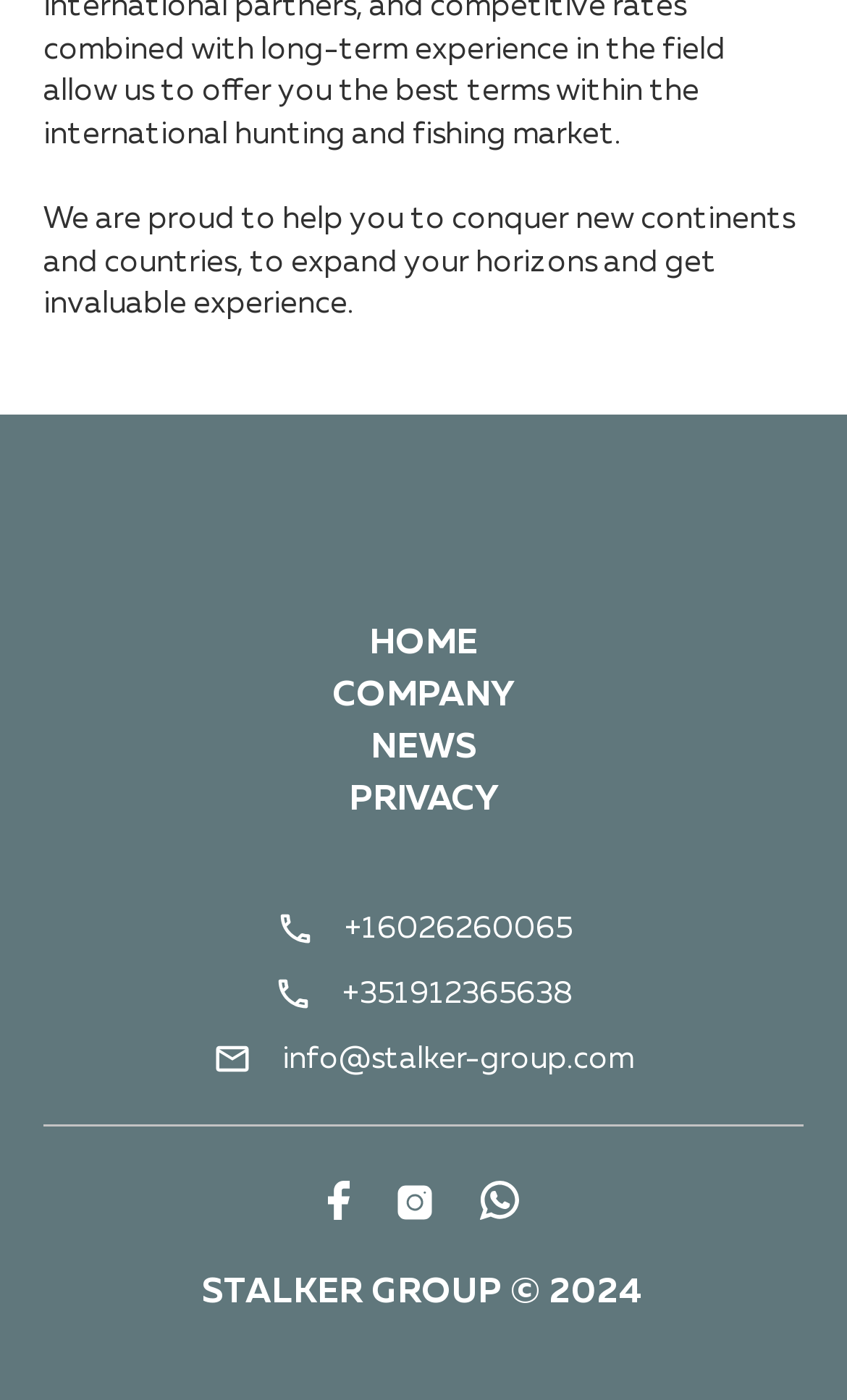Please identify the bounding box coordinates of the clickable area that will allow you to execute the instruction: "Click the logo".

[0.456, 0.346, 0.523, 0.386]